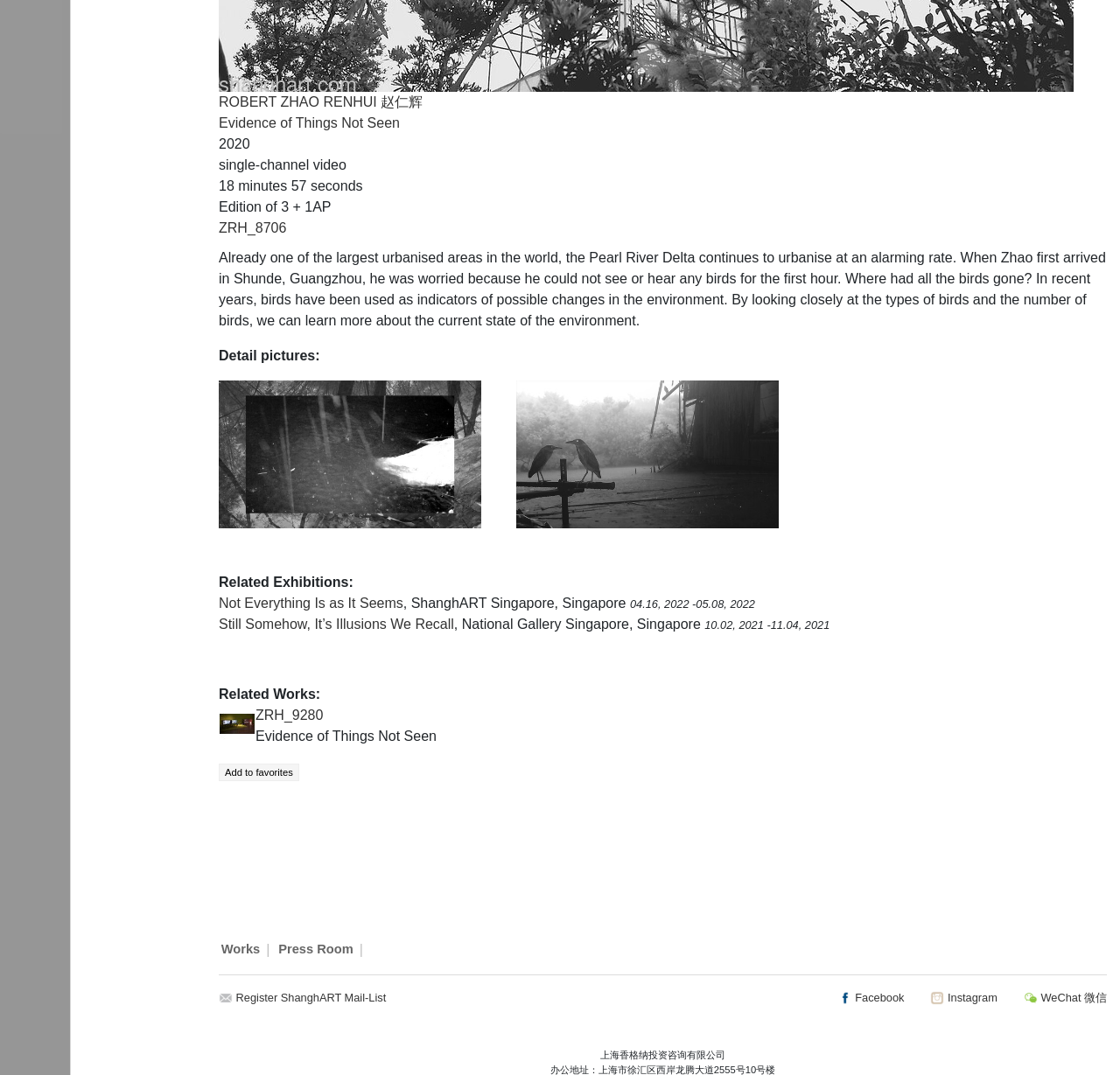Identify the bounding box for the described UI element. Provide the coordinates in (top-left x, top-left y, bottom-right x, bottom-right y) format with values ranging from 0 to 1: Register ShanghART Mail-List

[0.211, 0.922, 0.345, 0.934]